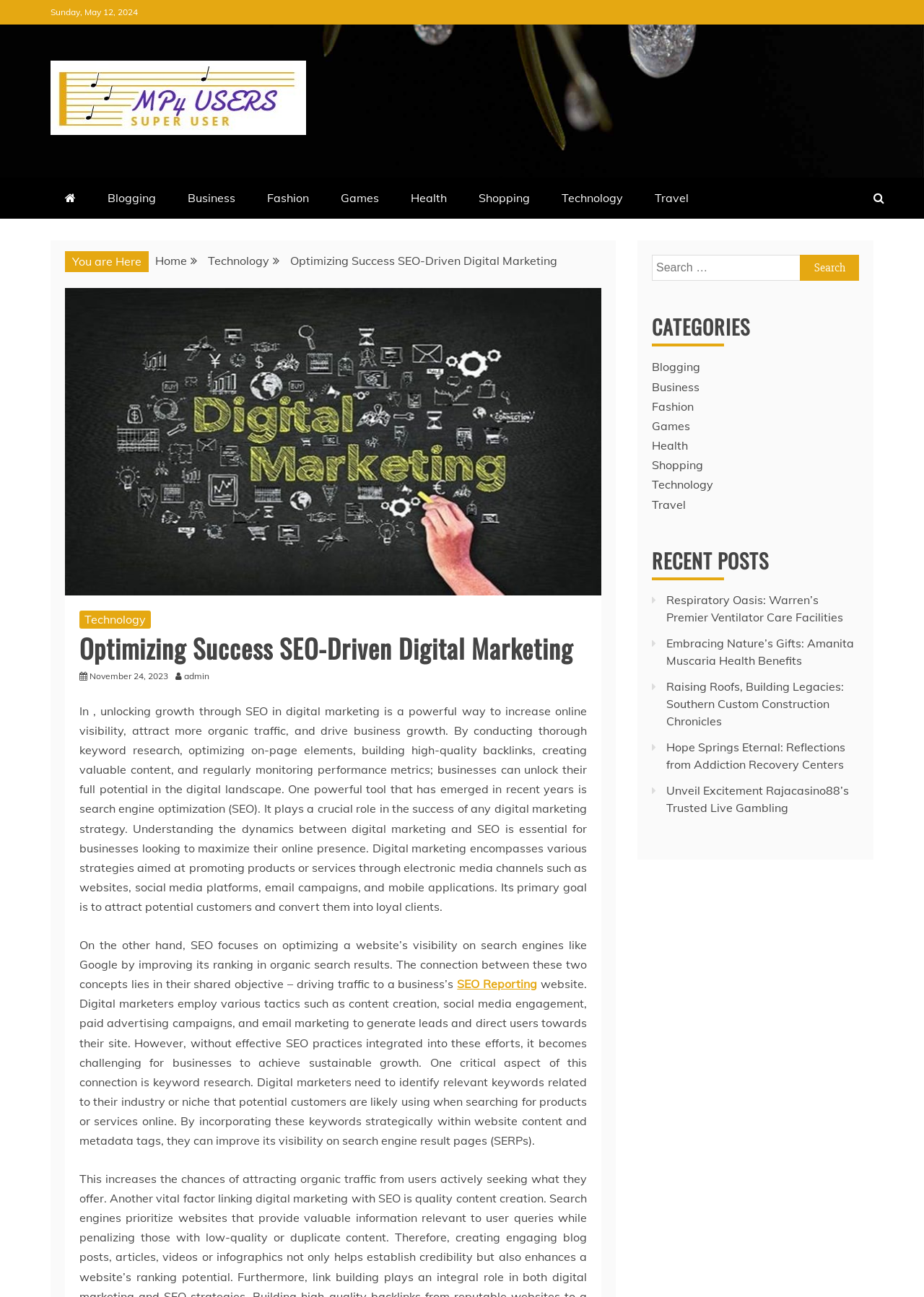Provide a thorough description of the webpage you see.

The webpage is titled "Optimizing Success SEO-Driven Digital Marketing – MP4 Users" and appears to be a blog or article page focused on digital marketing and SEO. At the top of the page, there is a date "Sunday, May 12, 2024" and a link to "MP4 Users" with an accompanying image. Below this, there is a navigation menu with links to various categories such as "Blogging", "Business", "Fashion", and more.

To the right of the navigation menu, there is a section with a heading "You are Here" and a breadcrumb navigation trail showing the current page's location within the website's hierarchy. Below this, there is a large header section with a heading "Optimizing Success SEO-Driven Digital Marketing" and an image.

The main content of the page is a lengthy article discussing the importance of SEO in digital marketing. The article is divided into several paragraphs and includes links to related topics such as "SEO Reporting". The text explains how digital marketing and SEO are interconnected and how businesses can benefit from integrating SEO practices into their digital marketing strategies.

On the right-hand side of the page, there is a complementary section with a search bar and a list of categories. The categories are the same as those in the navigation menu at the top of the page. Below the categories, there is a section titled "RECENT POSTS" with links to several recent articles.

Overall, the webpage appears to be a informative resource for individuals interested in digital marketing and SEO, with a focus on providing valuable content and insights to its readers.